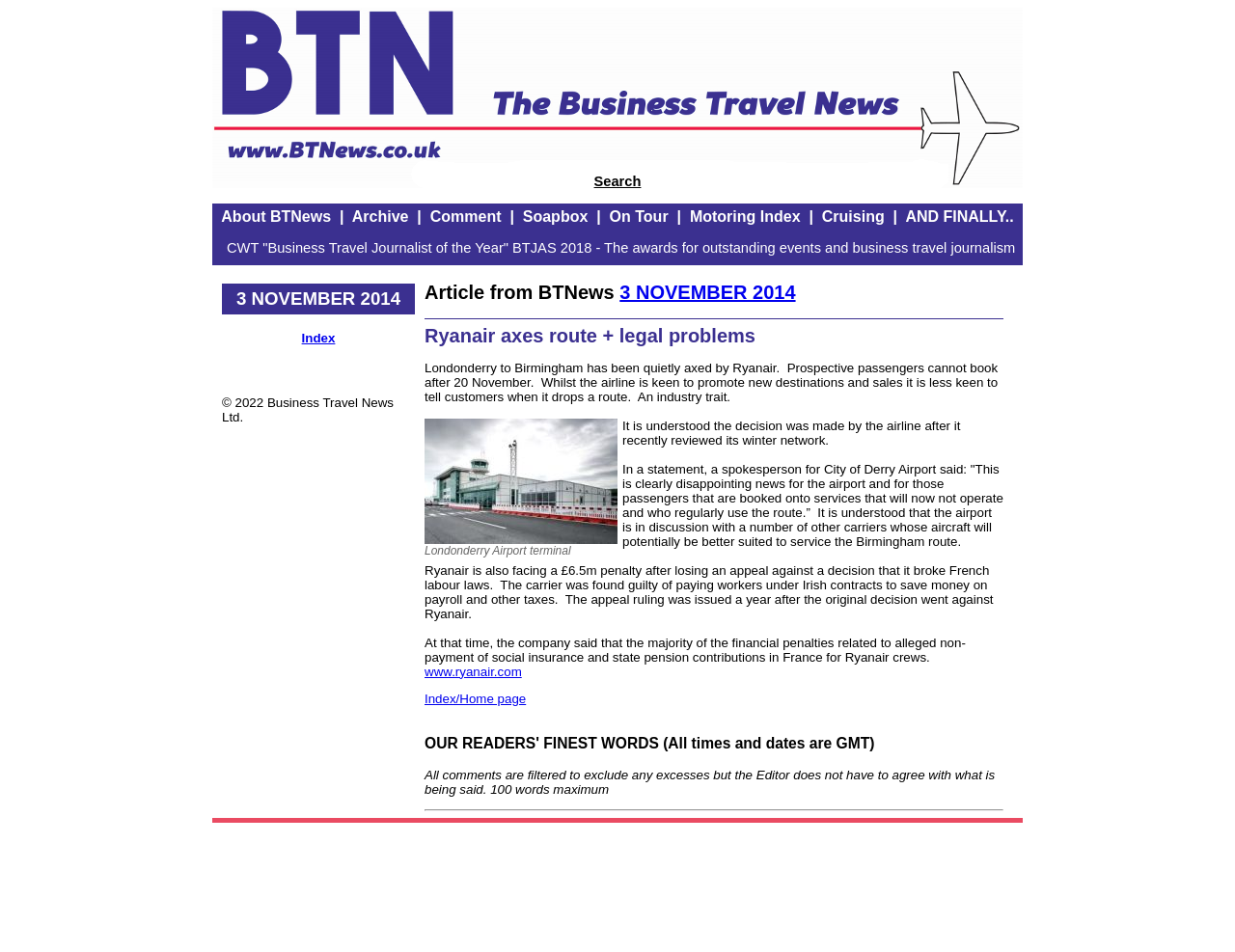What is the penalty amount Ryanair is facing?
Analyze the image and provide a thorough answer to the question.

I found the penalty amount by reading the static text 'Ryanair is also facing a £6.5m penalty after losing an appeal against a decision that it broke French labour laws.' which is located in the middle of the webpage.